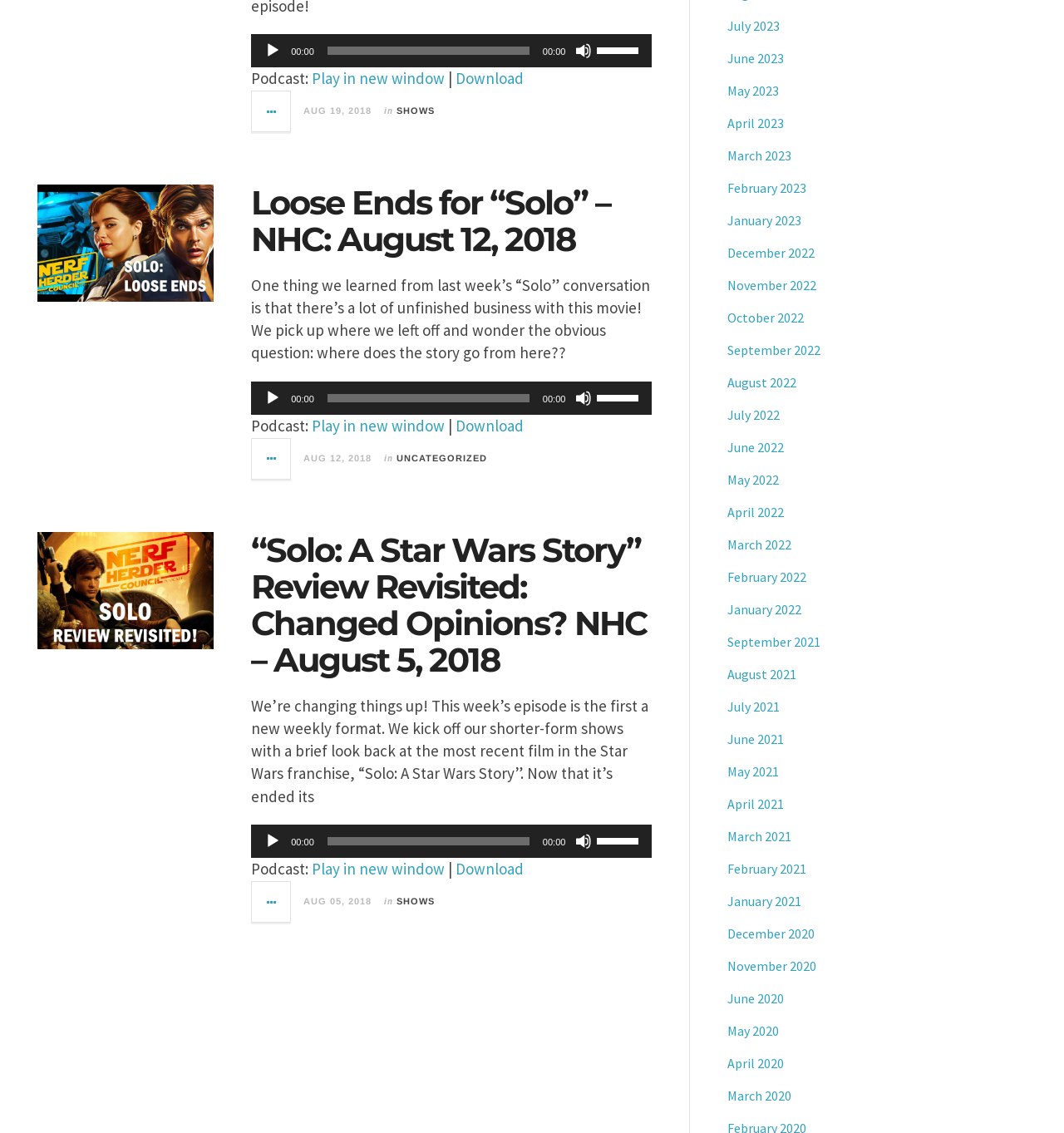Using the description: "Play in new window", determine the UI element's bounding box coordinates. Ensure the coordinates are in the format of four float numbers between 0 and 1, i.e., [left, top, right, bottom].

[0.293, 0.379, 0.418, 0.397]